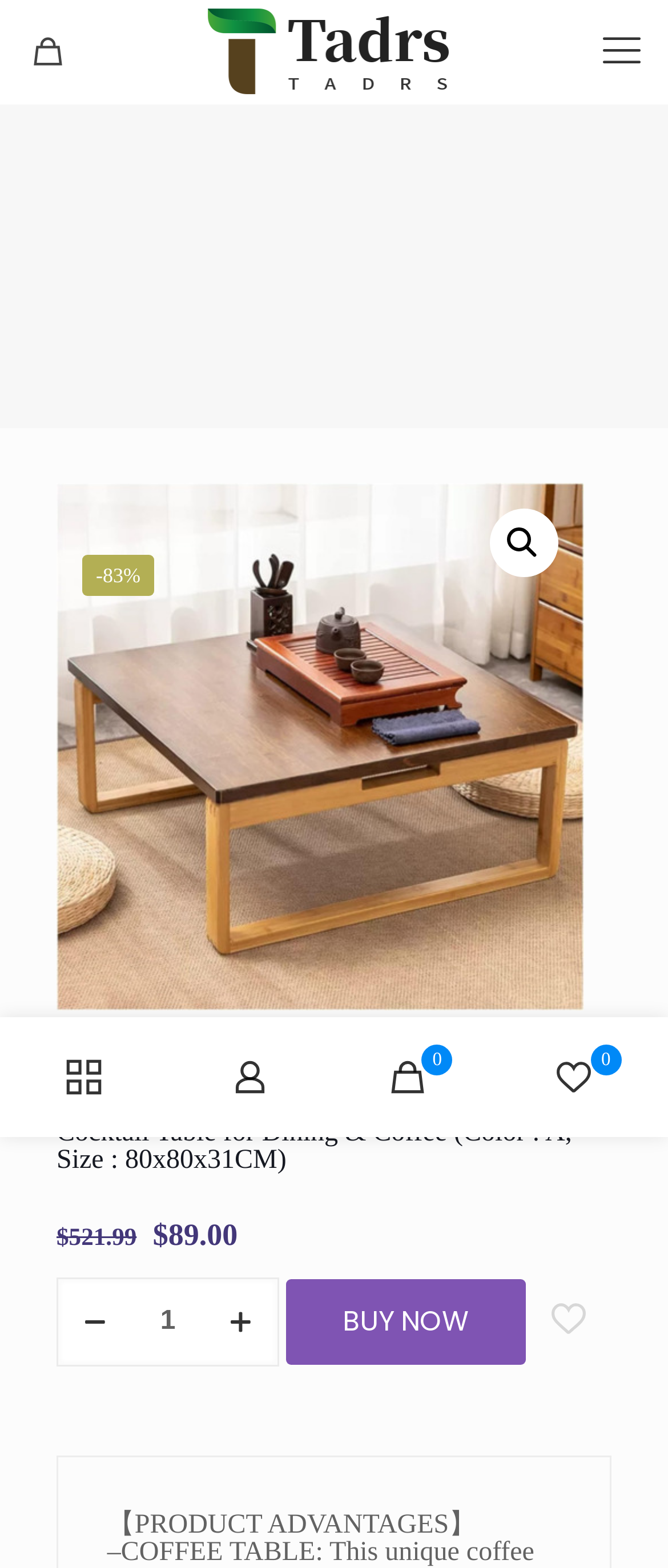What is the function of the button at the bottom?
Answer the question with a detailed and thorough explanation.

I found the function of the button by looking at the text 'BUY NOW' on the button, which indicates that clicking this button will initiate the purchase process.